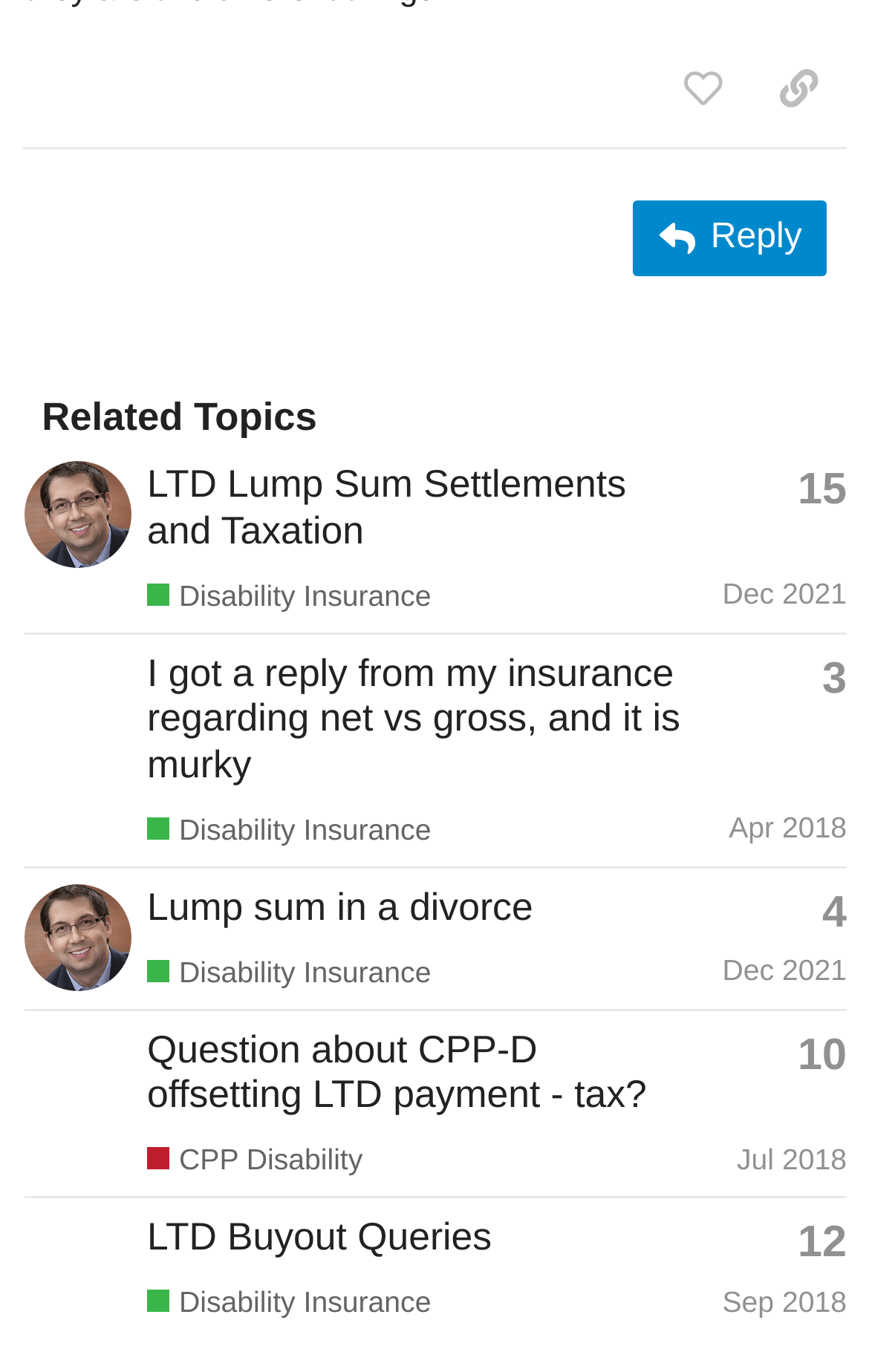What is the latest topic posted by David_Brannen?
Kindly offer a detailed explanation using the data available in the image.

I looked at the topics listed under 'Related Topics' and found that David_Brannen is the latest poster for the topic 'LTD Lump Sum Settlements and Taxation', which was posted in Dec 2021.